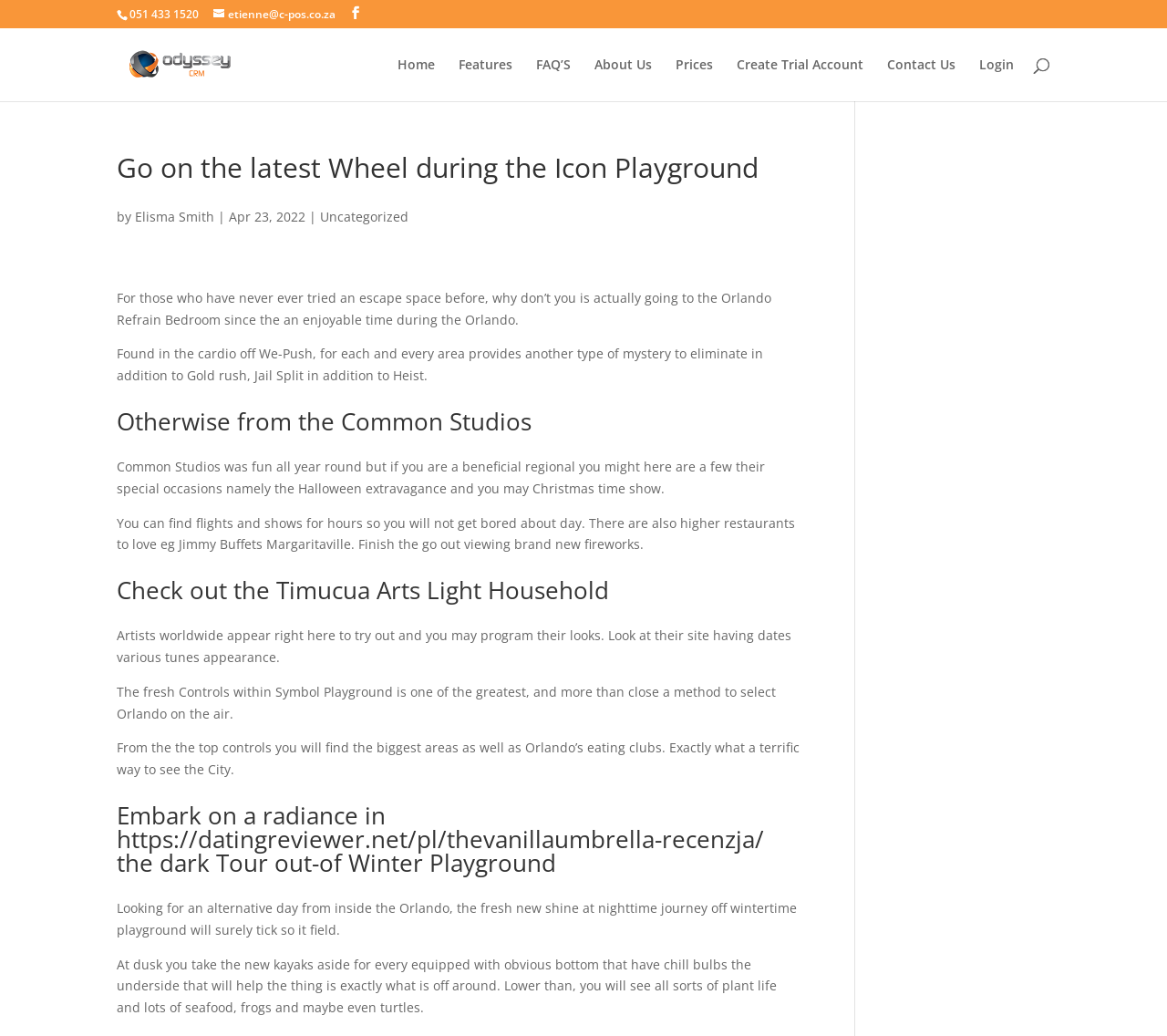Please identify the coordinates of the bounding box that should be clicked to fulfill this instruction: "Click the 'Create Trial Account' link".

[0.631, 0.056, 0.74, 0.098]